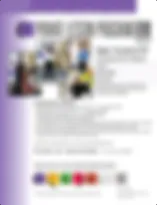Provide an in-depth description of the image you see.

The image features the "PLP Flyer 2023-24," showcasing information about a Private Lesson Program (PLP) for music education. The flyer includes a vibrant layout with a prominent purple background and images representing educational activities in music. Various sections highlight key components of the program, such as audition and interview details, information about recitals, and advancement opportunities for students. 

At the bottom, there are buttons and links for English and Spanish versions of the flyer. Contact information is also provided for schools interested in hosting presentations. The overall design is colorful and attracts attention, making it suitable for promoting music education and encouraging student participation.